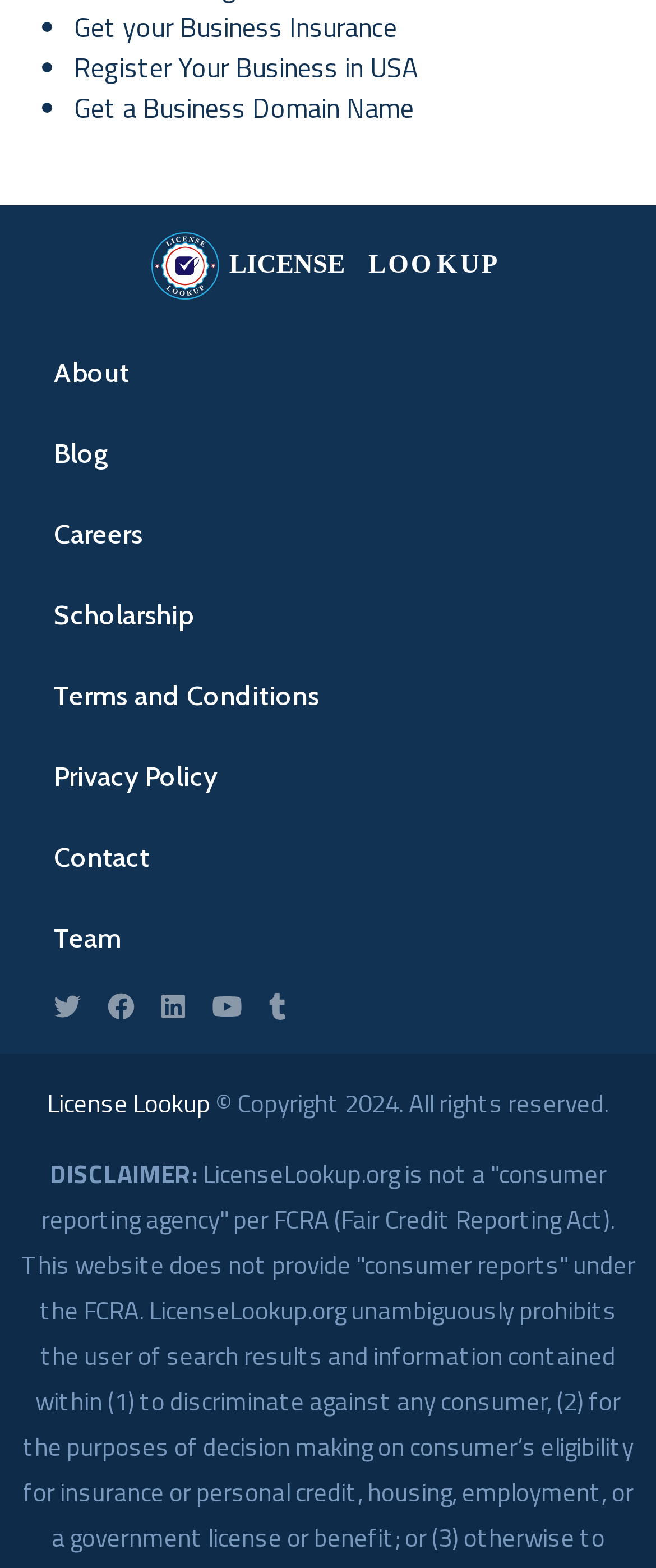Please determine the bounding box coordinates for the UI element described here. Use the format (top-left x, top-left y, bottom-right x, bottom-right y) with values bounded between 0 and 1: Get a Business Domain Name

[0.113, 0.055, 0.631, 0.081]